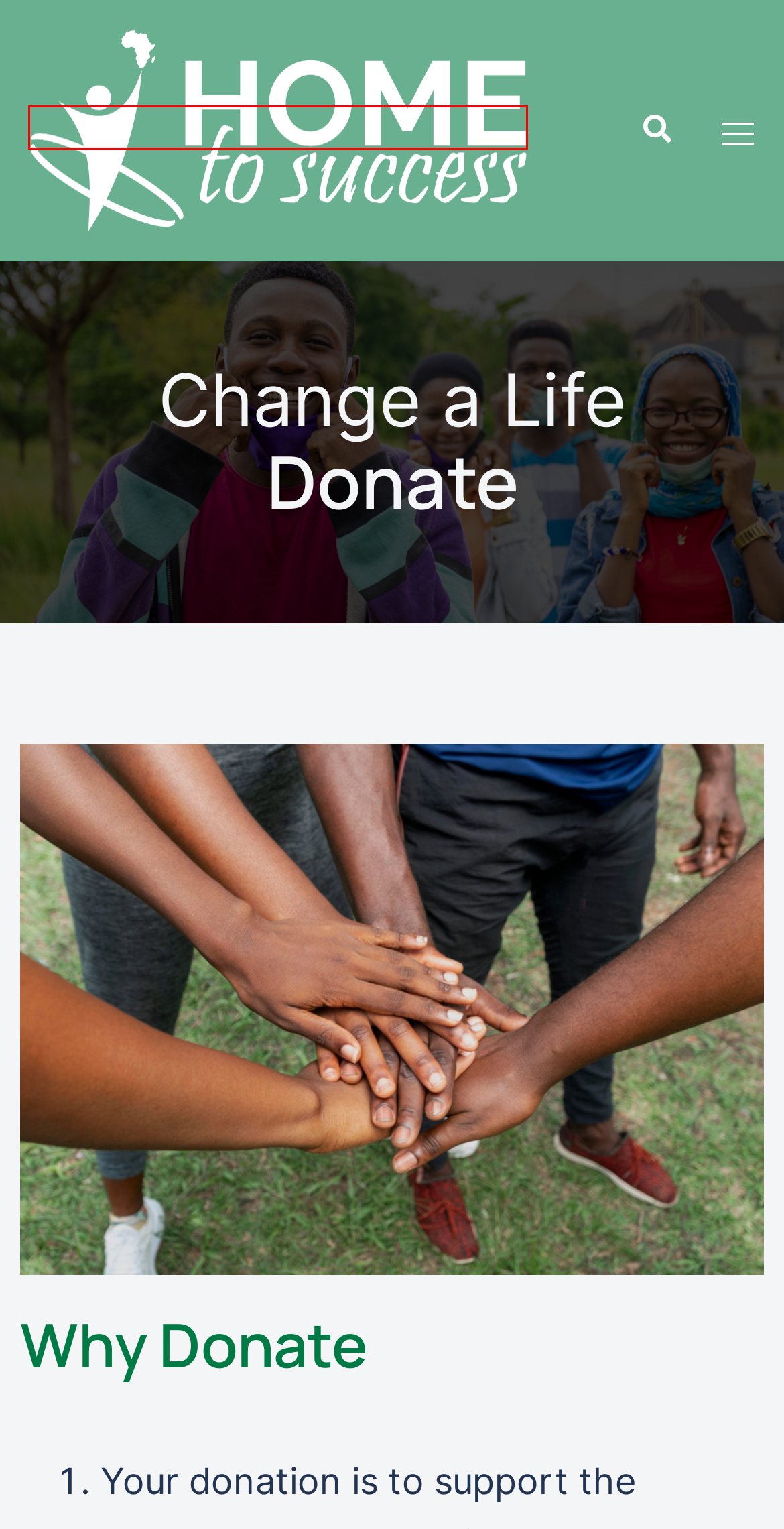You see a screenshot of a webpage with a red bounding box surrounding an element. Pick the webpage description that most accurately represents the new webpage after interacting with the element in the red bounding box. The options are:
A. Our Impact – Home To Success
B. Contact – Home To Success
C. Home To Success – Protecting and Empowering African Children
D. Skills 4 Empowerment – Home To Success
E. Healthcare 4 Children – Home To Success
F. Volunteer – Home To Success
G. Sponsor a Child – Home To Success
H. Education – Home To Success

C